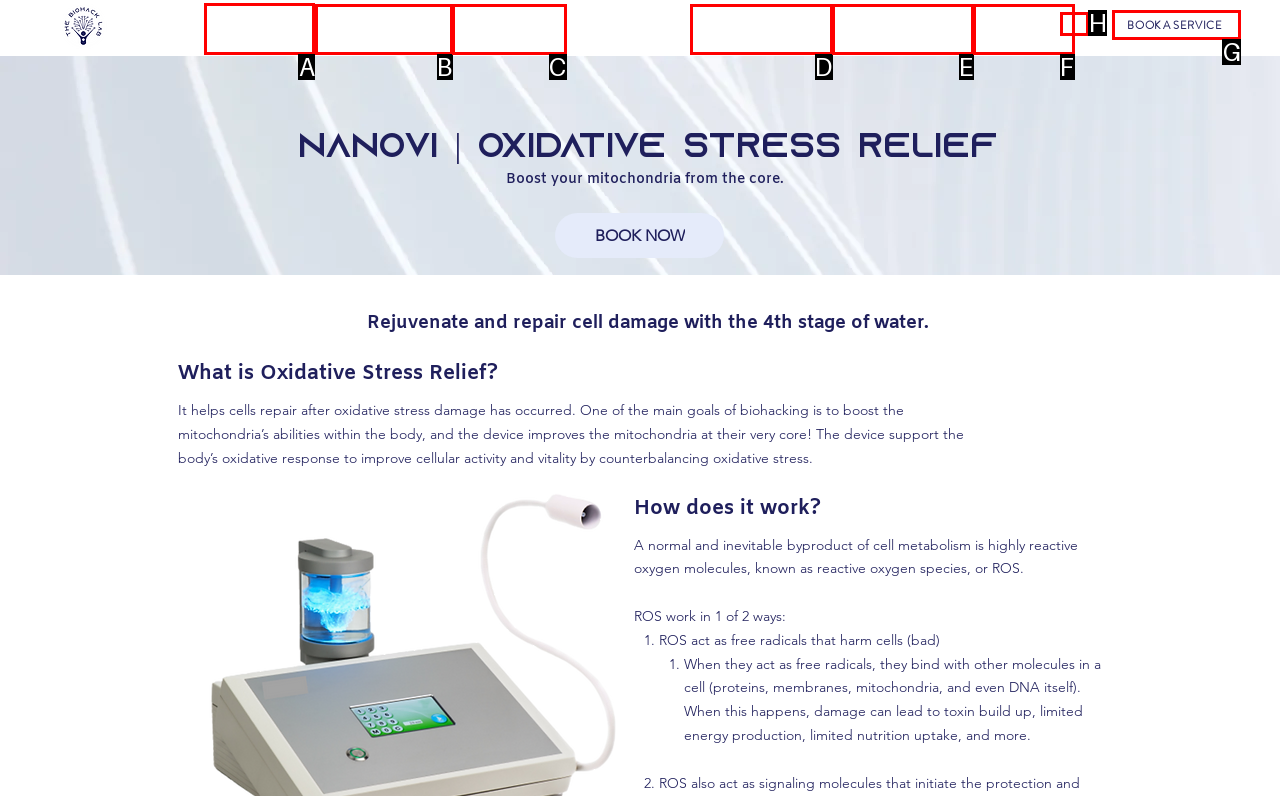What option should you select to complete this task: Click on the 'Home' link? Indicate your answer by providing the letter only.

A